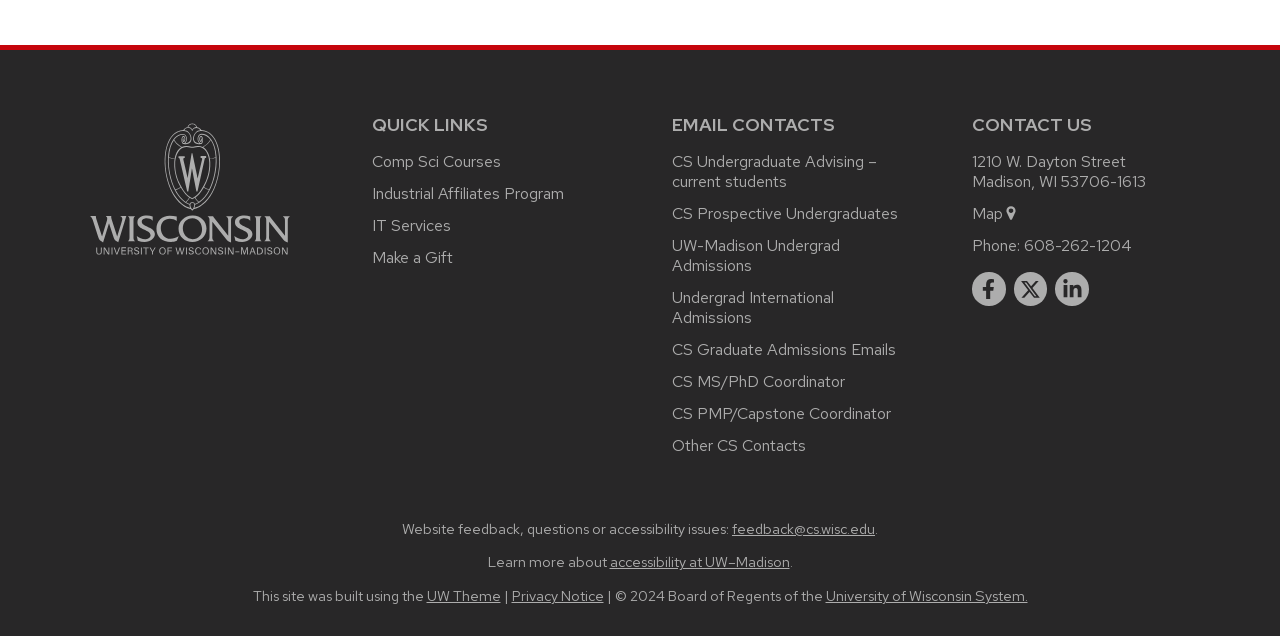Identify the bounding box coordinates of the clickable region to carry out the given instruction: "Get in touch with CS Undergraduate Advising".

[0.525, 0.238, 0.685, 0.302]